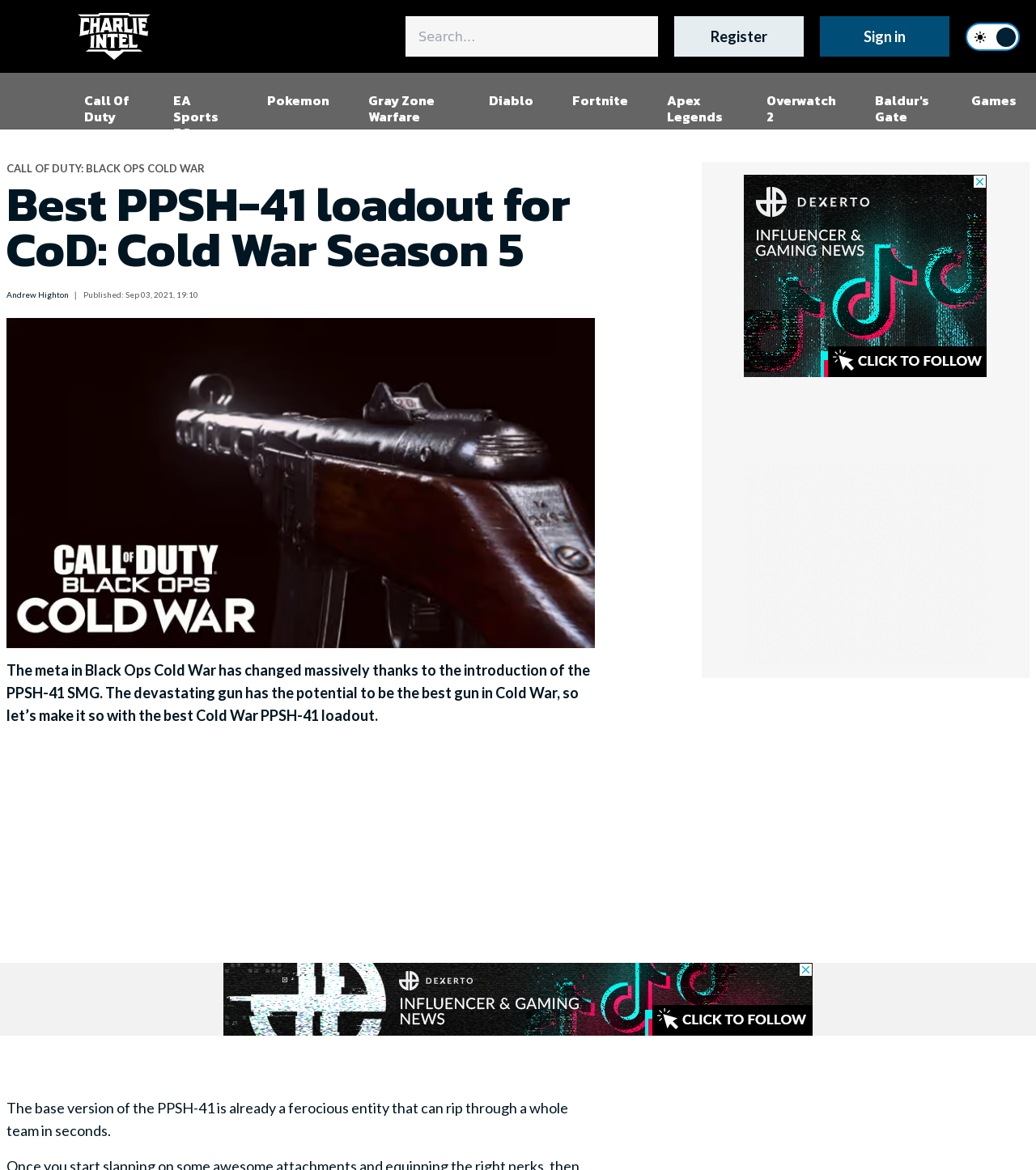Use a single word or phrase to answer the question: 
What is the name of the SMG in Black Ops Cold War?

PPSH-41